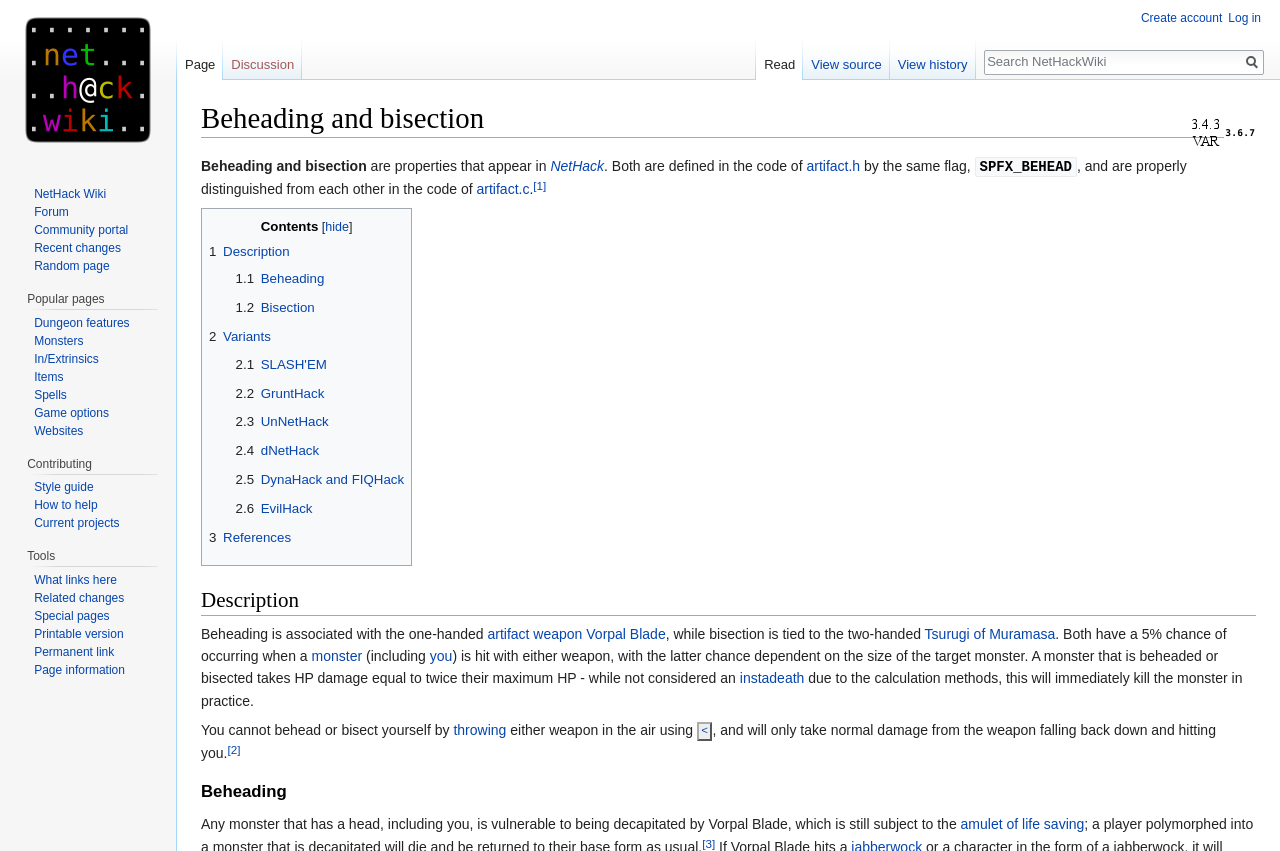Find the bounding box coordinates for the area you need to click to carry out the instruction: "Create an account". The coordinates should be four float numbers between 0 and 1, indicated as [left, top, right, bottom].

[0.889, 0.01, 0.957, 0.033]